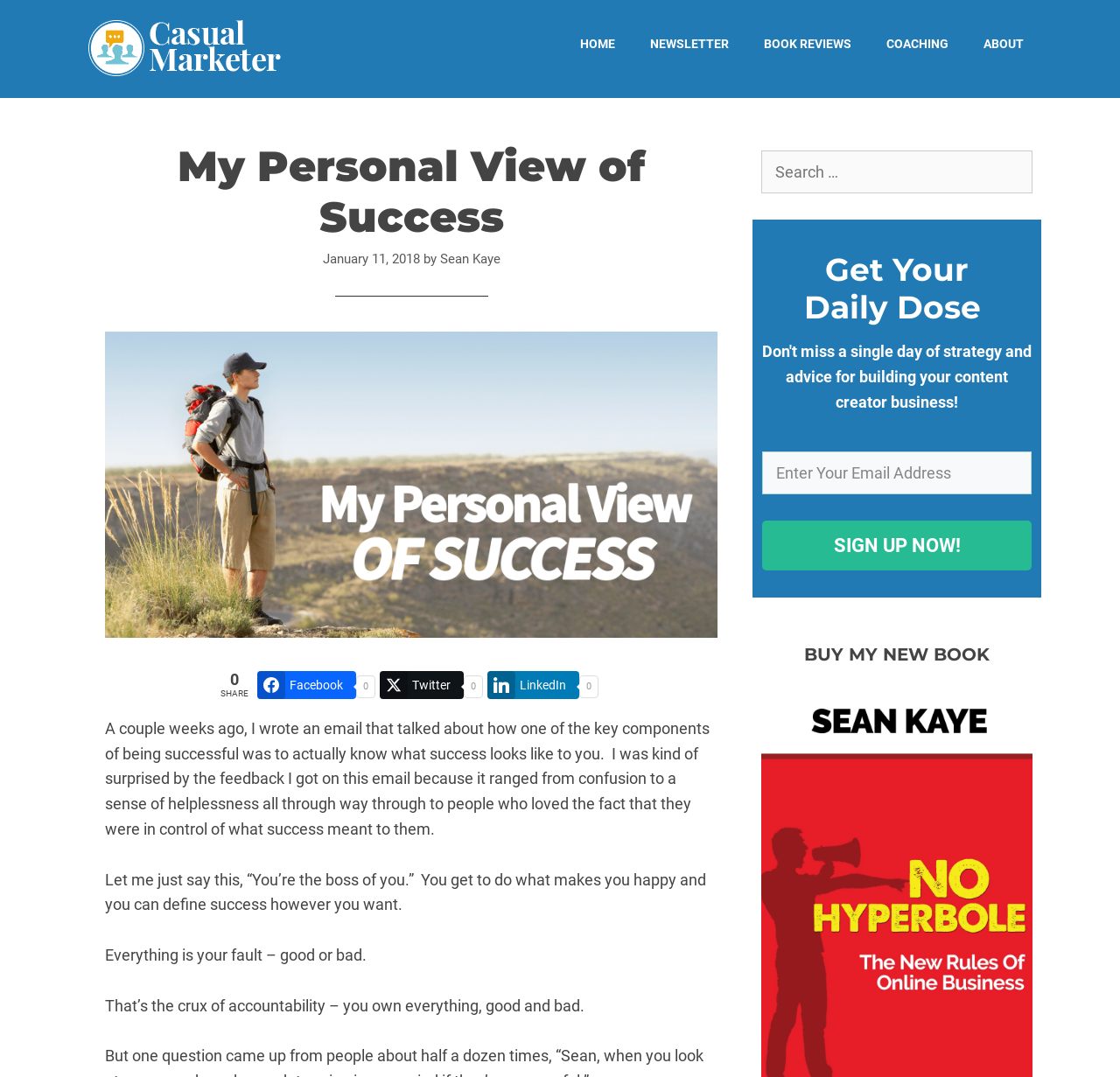What is the author's name?
Carefully examine the image and provide a detailed answer to the question.

The author's name can be found in the header section of the webpage, specifically in the 'by' section, where it says 'by Sean Kaye'.